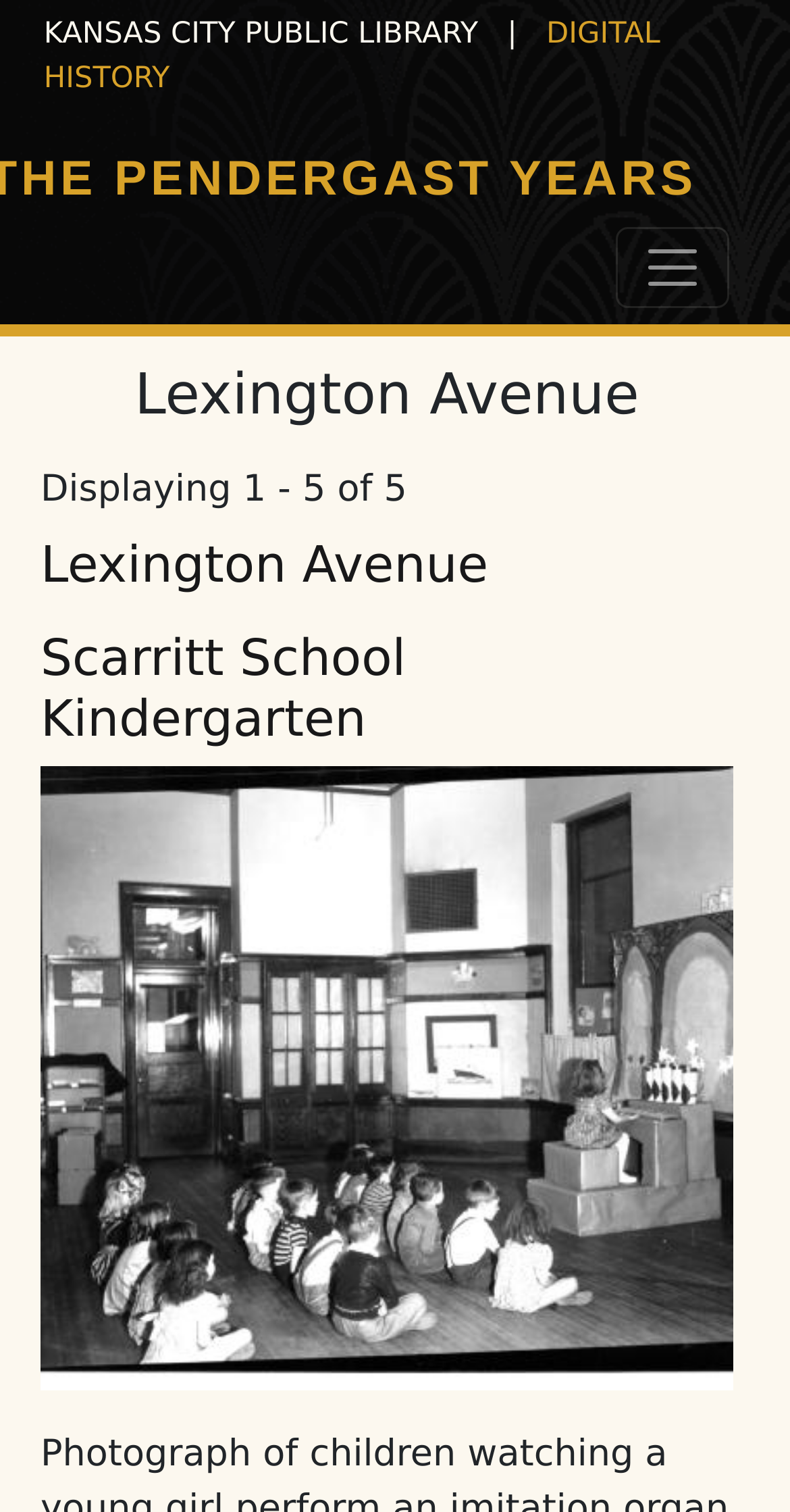How many items are displayed on the current page?
Look at the image and answer the question with a single word or phrase.

5